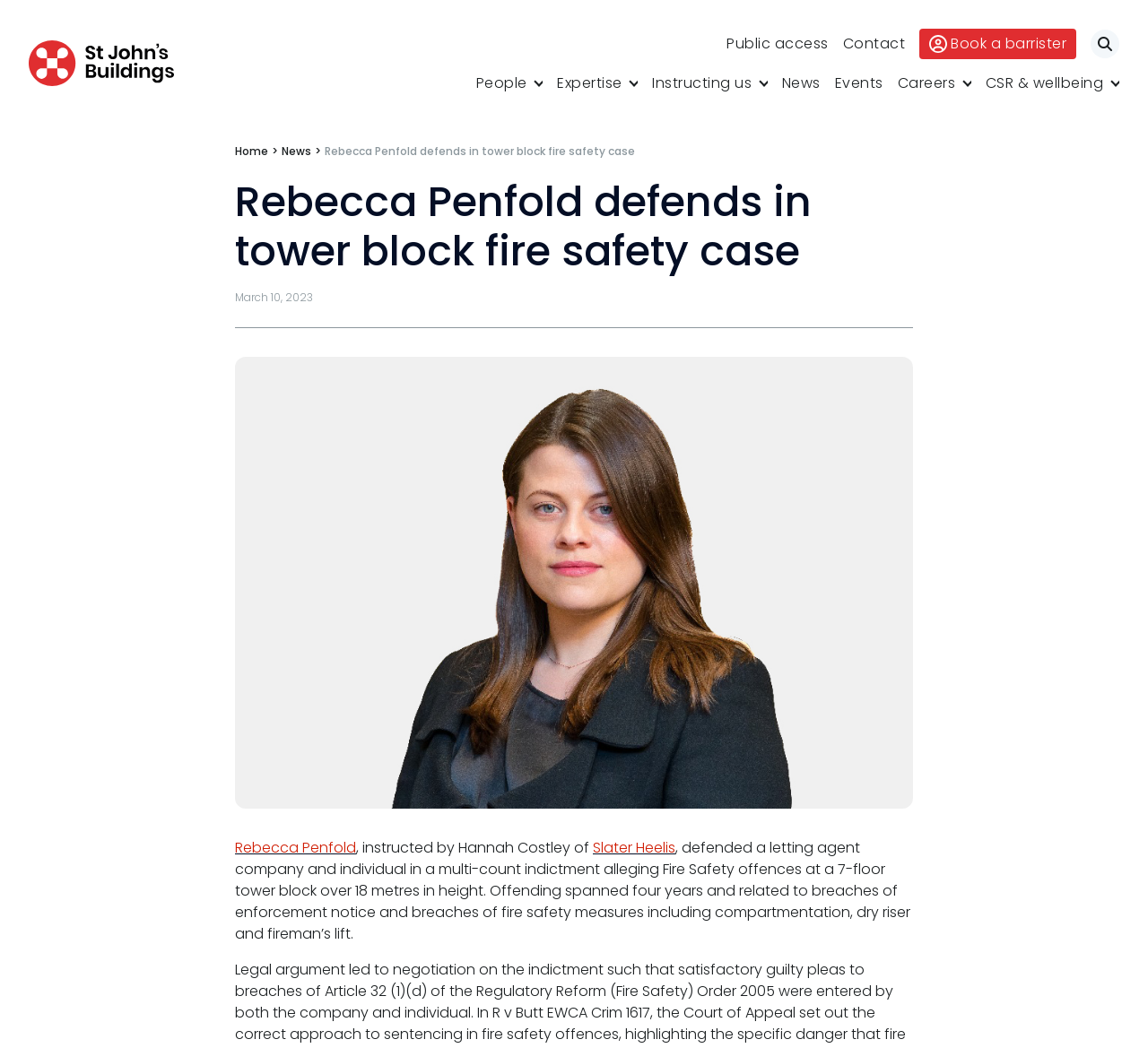What is the name of the law firm mentioned in the article?
Refer to the image and provide a concise answer in one word or phrase.

Slater Heelis